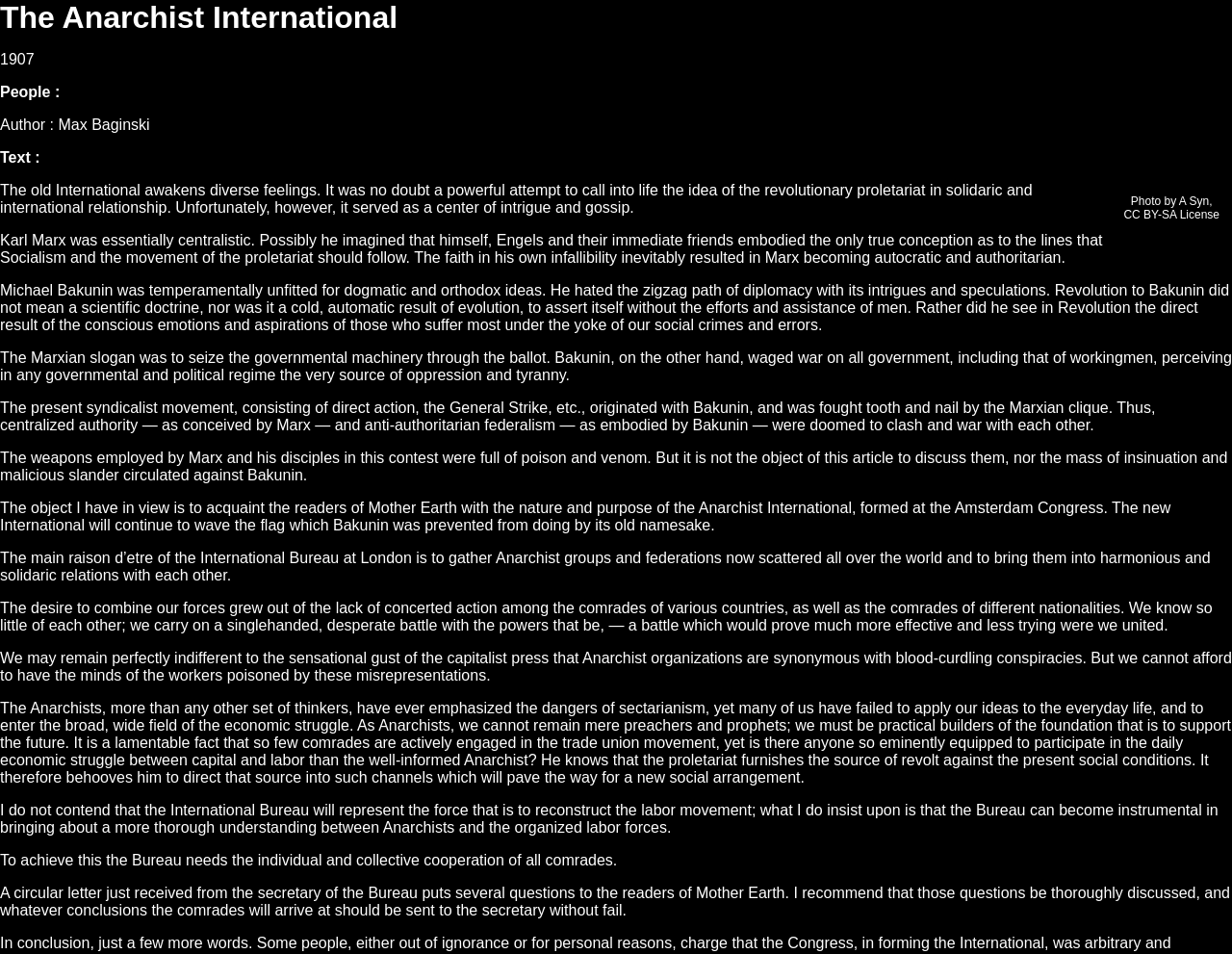Please provide the main heading of the webpage content.

The Anarchist International